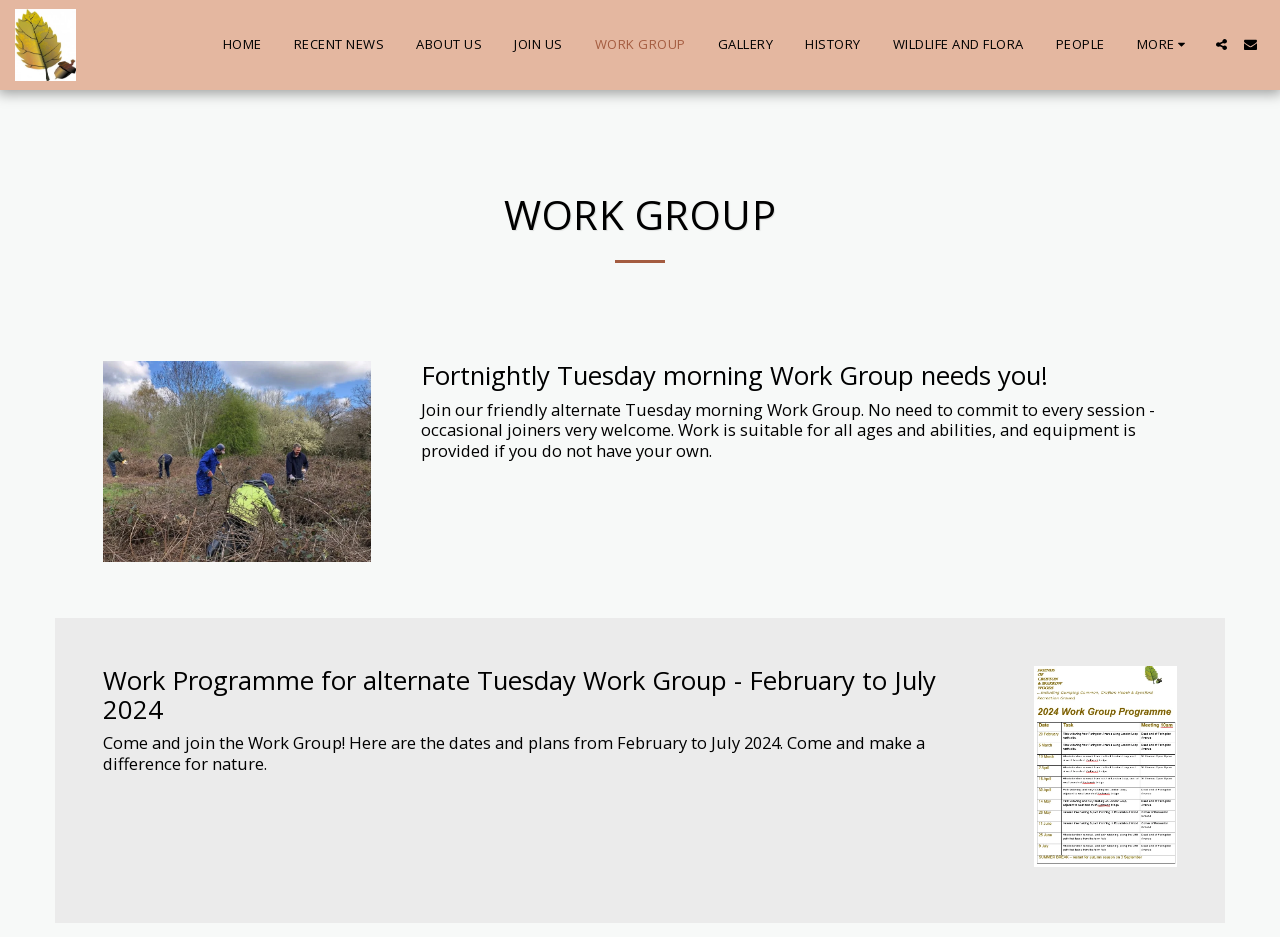Determine the bounding box coordinates of the region to click in order to accomplish the following instruction: "View WORK GROUP". Provide the coordinates as four float numbers between 0 and 1, specifically [left, top, right, bottom].

[0.453, 0.034, 0.547, 0.061]